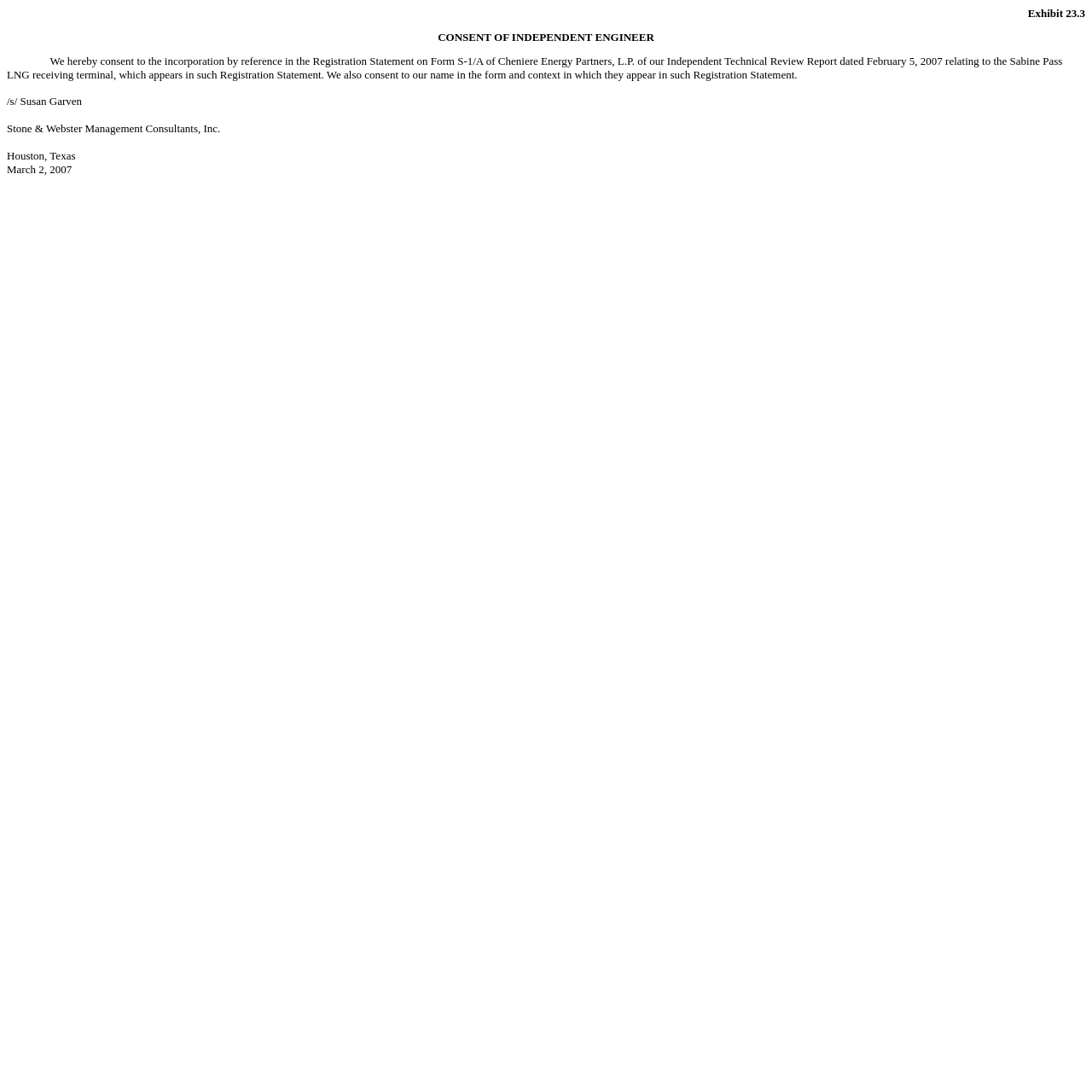Create a full and detailed caption for the entire webpage.

The webpage appears to be a formal document, specifically a consent form from Stone & Webster Management Consultants, Inc. At the top, there is a title "Exhibit 23.3" followed by a heading "CONSENT OF INDEPENDENT ENGINEER" in the middle of the page. 

Below the heading, there is a paragraph of text that describes the consent of the independent engineer, which includes the incorporation by reference of their Independent Technical Review Report in the Registration Statement on Form S-1/A of Cheniere Energy Partners, L.P.

On the left side of the page, there is a table with five rows. The first row contains a signature "/s/ Susan Garven". The second row is empty. The third row contains the company name "Stone & Webster Management Consultants, Inc.". The fourth row is empty again. The fifth row contains the location "Houston, Texas" and the date "March 2, 2007".